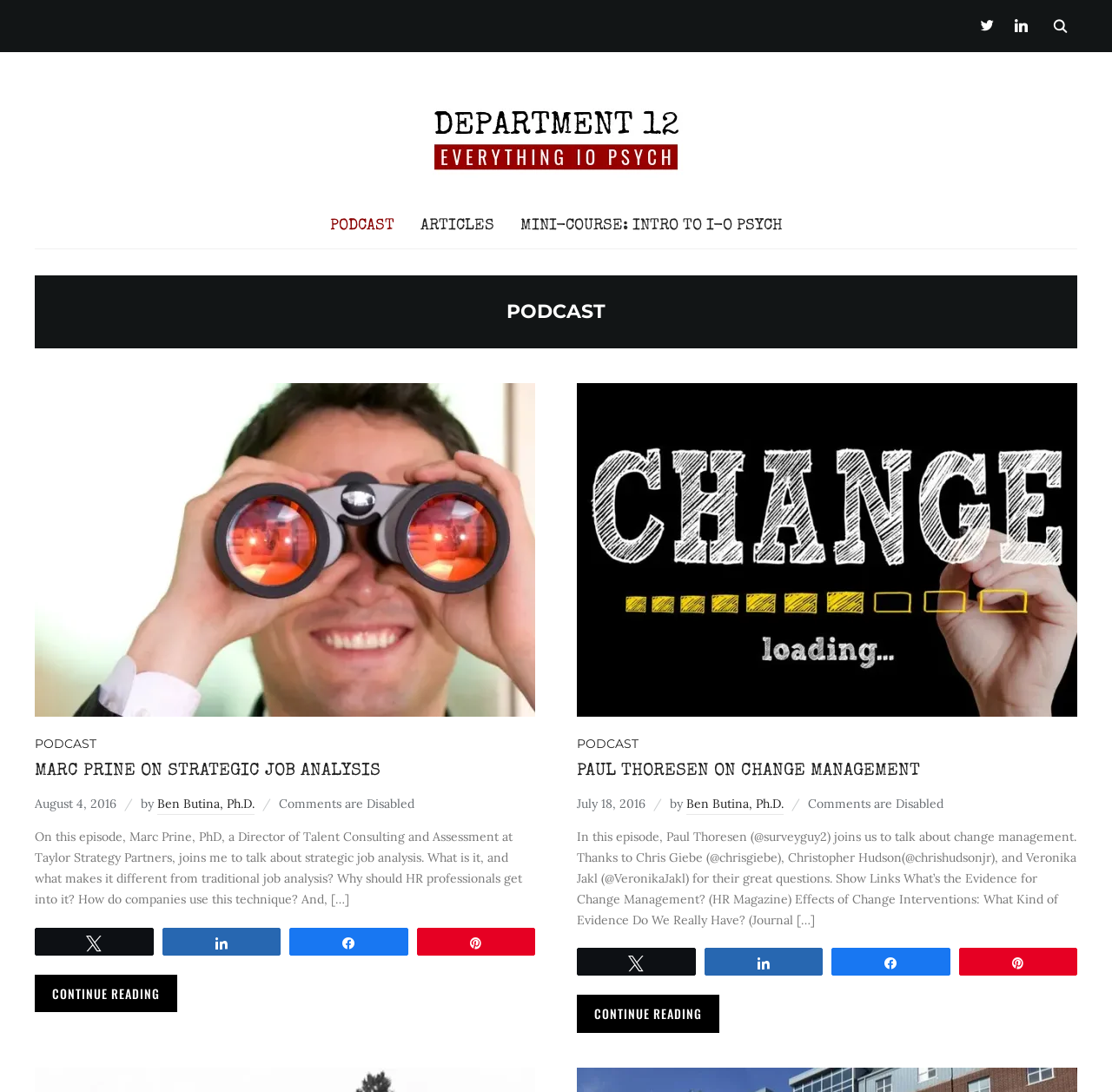Who is the author of the second podcast episode?
Please give a detailed answer to the question using the information shown in the image.

The author of the second podcast episode can be found in the link element with the text 'Ben Butina, Ph.D.' located at coordinates [0.617, 0.728, 0.705, 0.746].